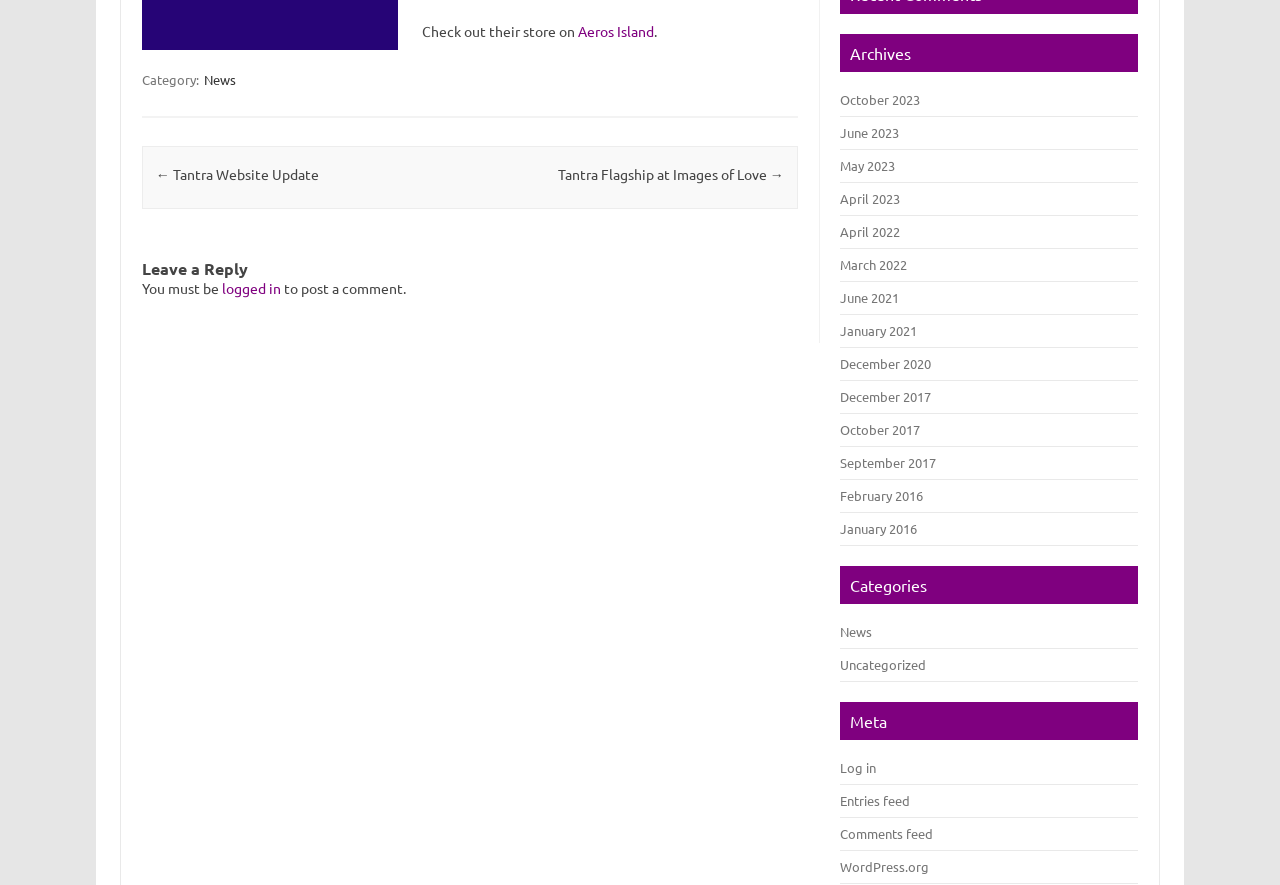Using floating point numbers between 0 and 1, provide the bounding box coordinates in the format (top-left x, top-left y, bottom-right x, bottom-right y). Locate the UI element described here: Entries feed

[0.657, 0.895, 0.711, 0.914]